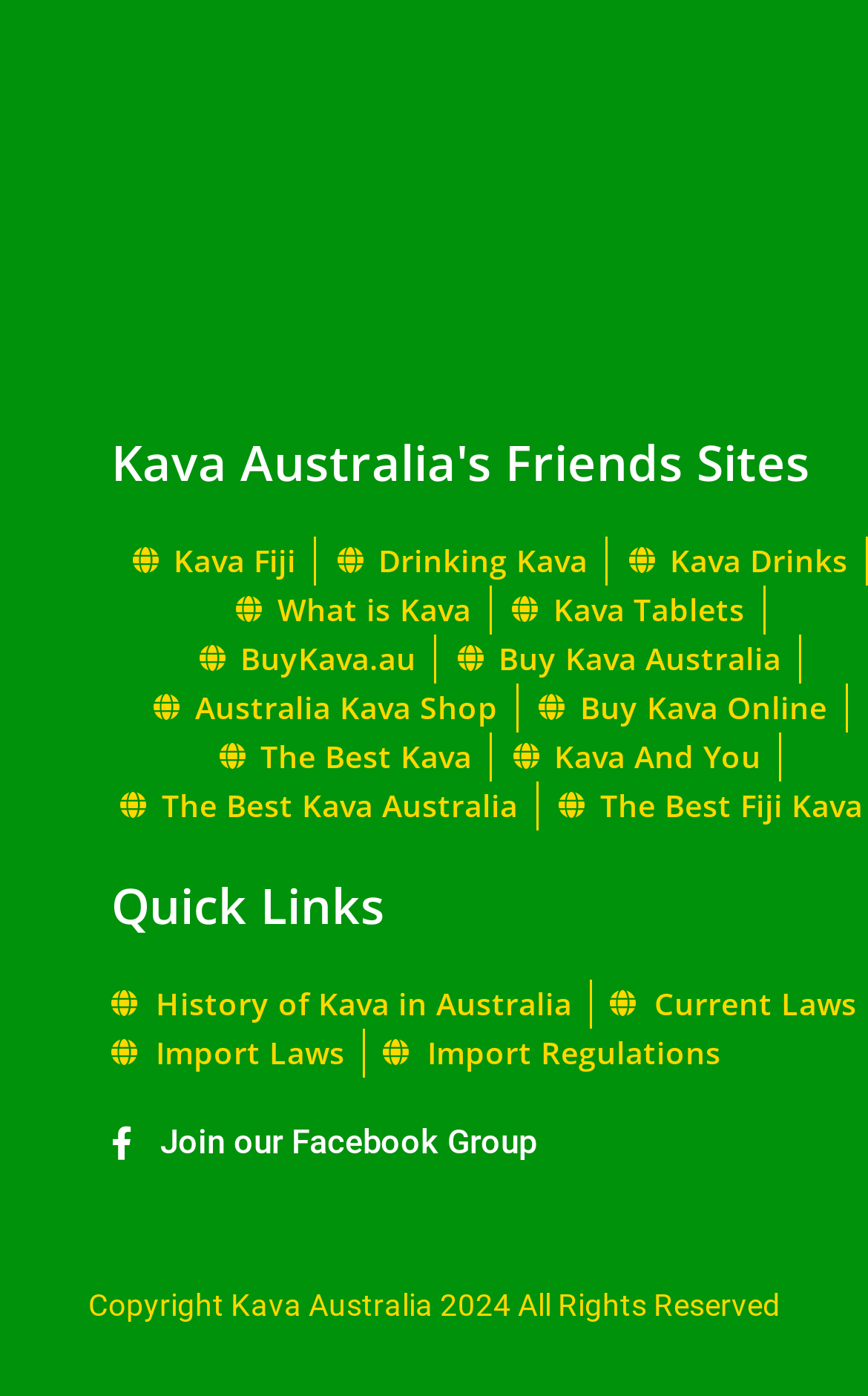Please indicate the bounding box coordinates for the clickable area to complete the following task: "Join our Facebook Group". The coordinates should be specified as four float numbers between 0 and 1, i.e., [left, top, right, bottom].

[0.128, 0.807, 0.618, 0.832]